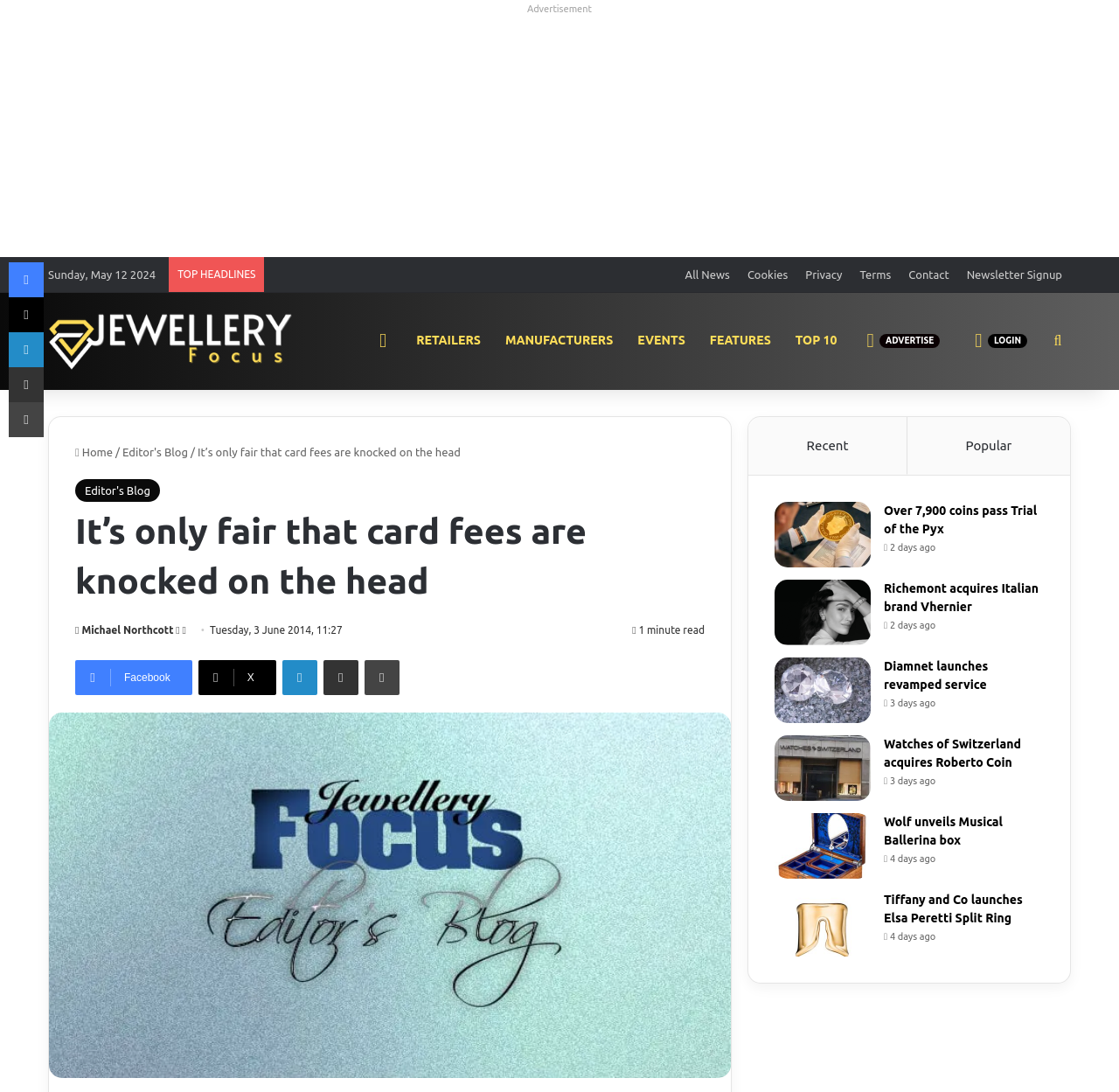What is the category of the article?
Refer to the image and give a detailed answer to the query.

I found the category of the article by looking at the link element that says 'Editor's Blog' which is located above the article title.